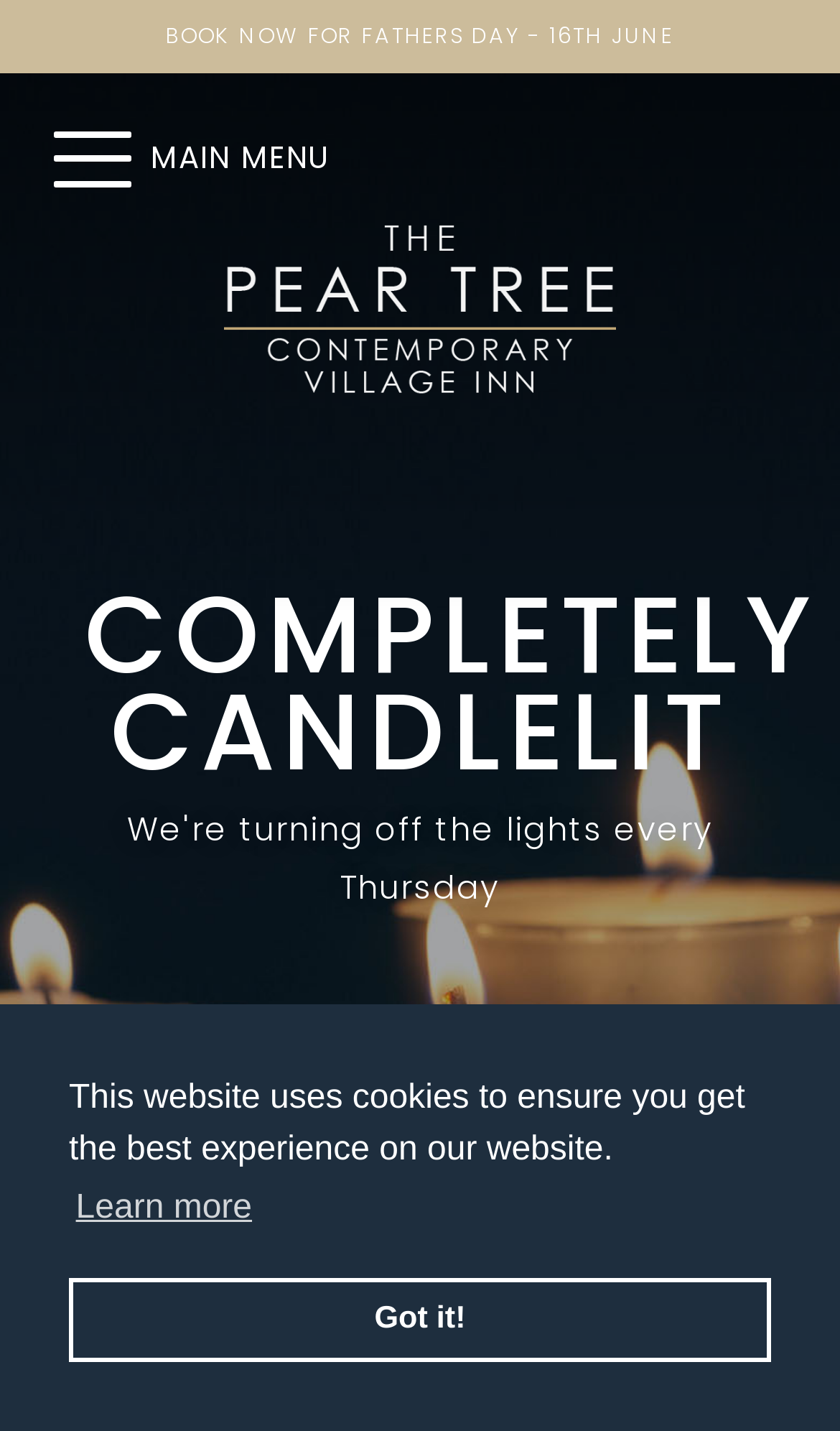Respond to the question with just a single word or phrase: 
What is the special day mentioned on the webpage?

Fathers Day